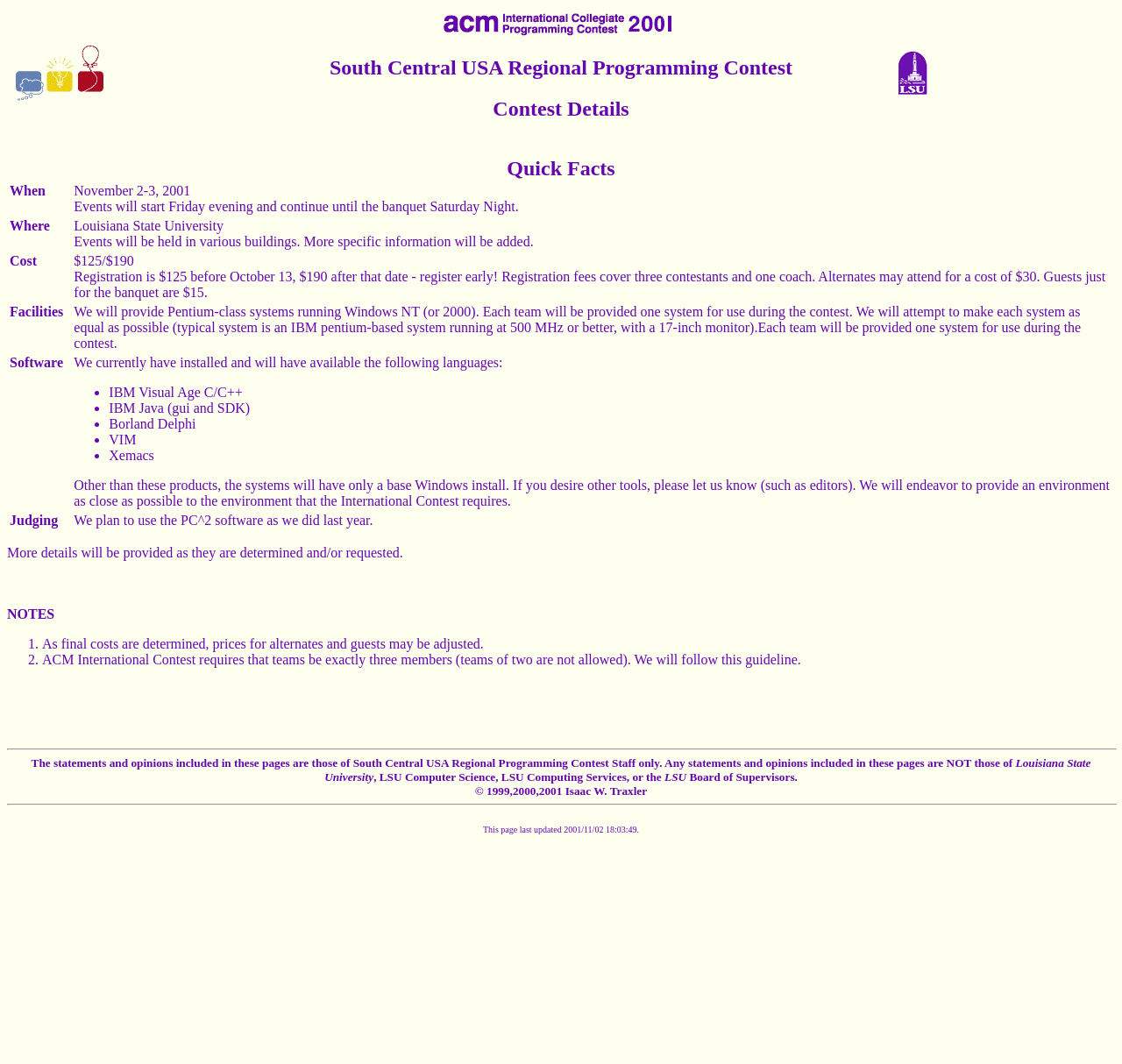Provide a brief response to the question below using a single word or phrase: 
When is the contest?

November 2-3, 2001